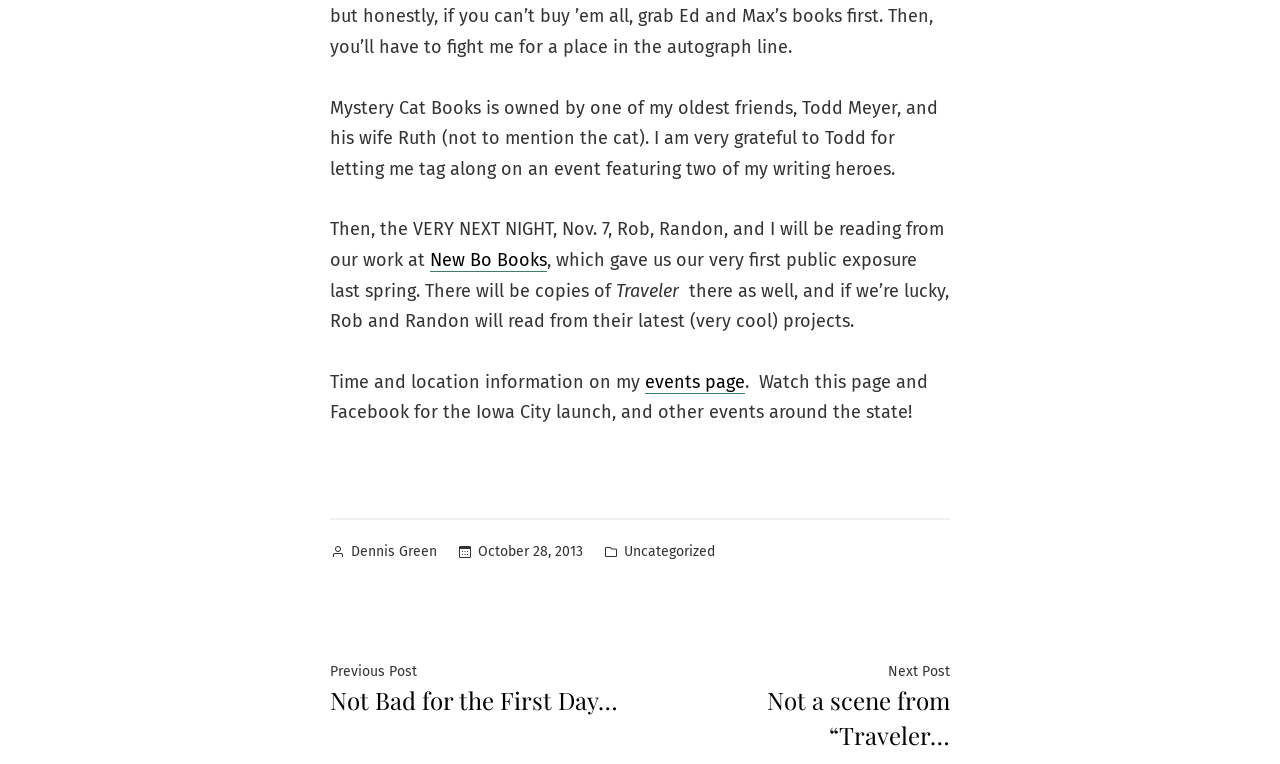Identify the bounding box for the UI element described as: "Dennis Green". Ensure the coordinates are four float numbers between 0 and 1, formatted as [left, top, right, bottom].

[0.274, 0.707, 0.341, 0.739]